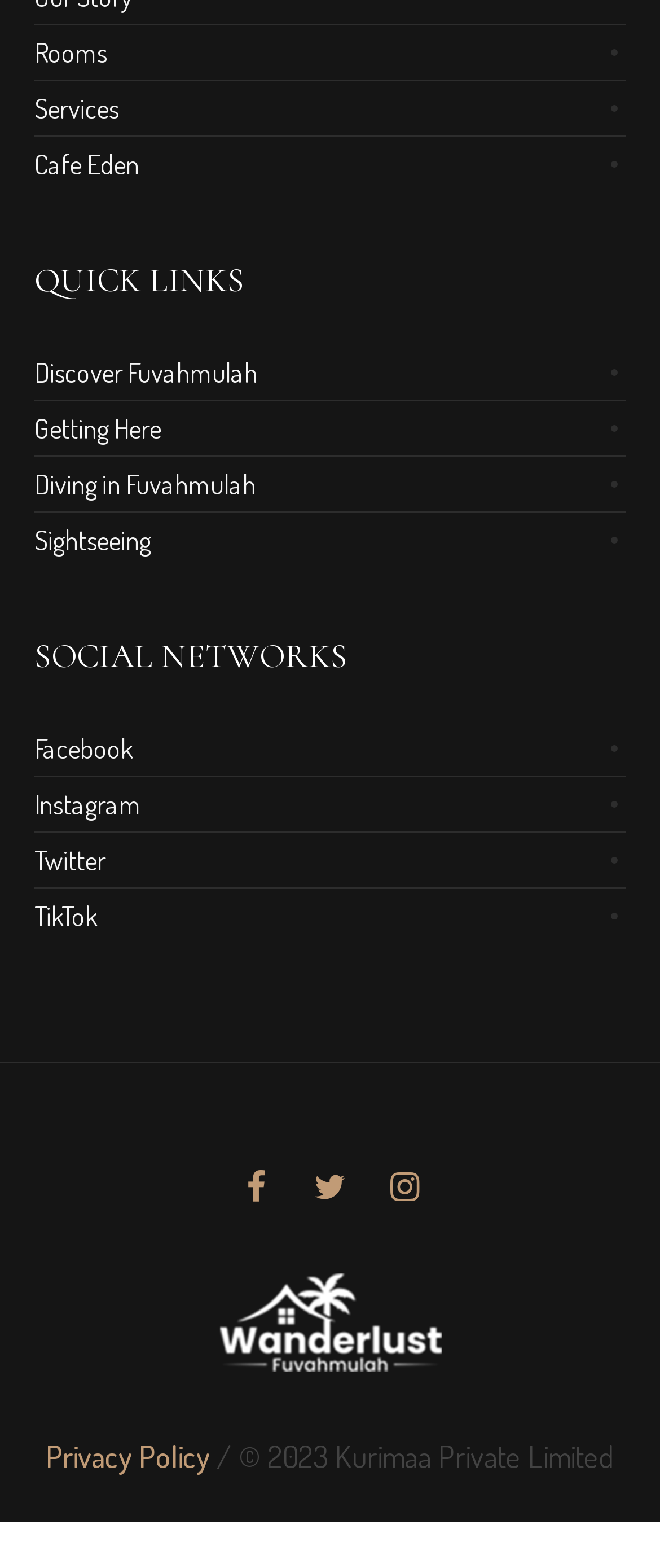Kindly provide the bounding box coordinates of the section you need to click on to fulfill the given instruction: "Open August 2003".

None